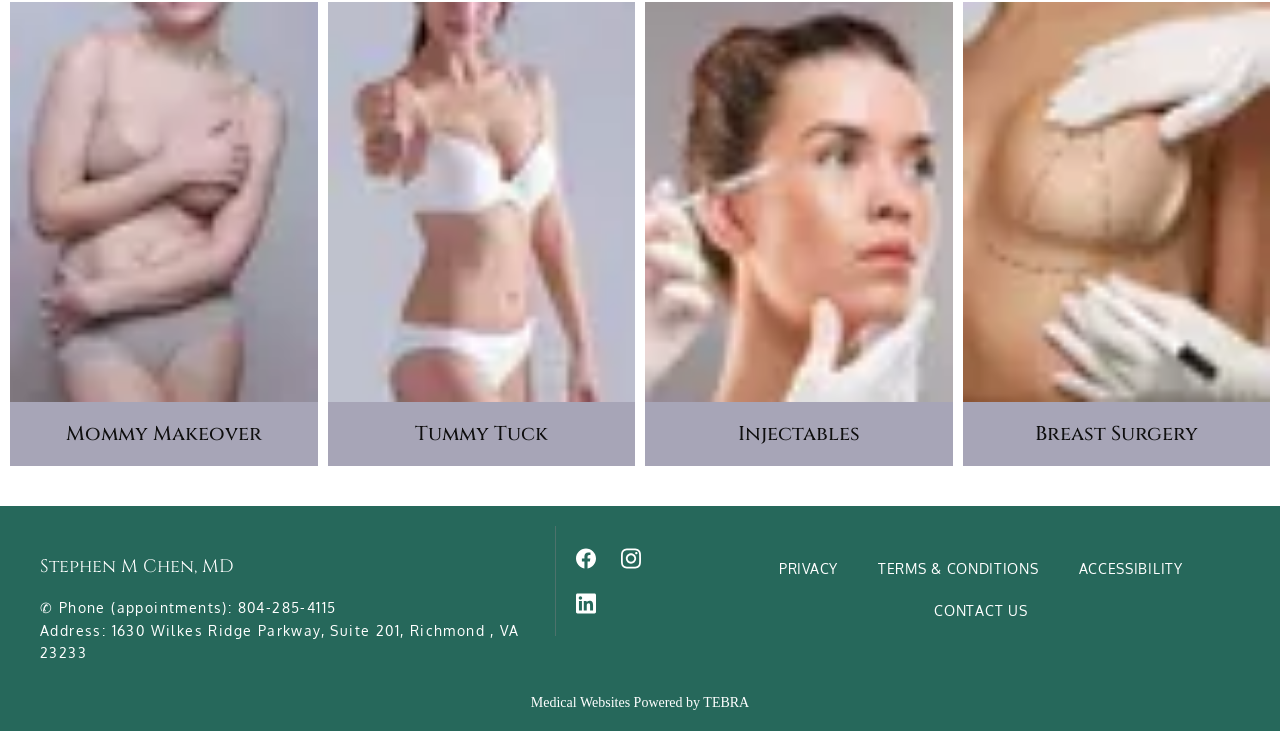With reference to the image, please provide a detailed answer to the following question: What is the phone number for appointments?

I found the phone number by looking at the link element with the text '✆ Phone (appointments): 804-285-4115 Address: 1630 Wilkes Ridge Parkway, Suite 201, Richmond, VA 23233' located at the bottom of the webpage.